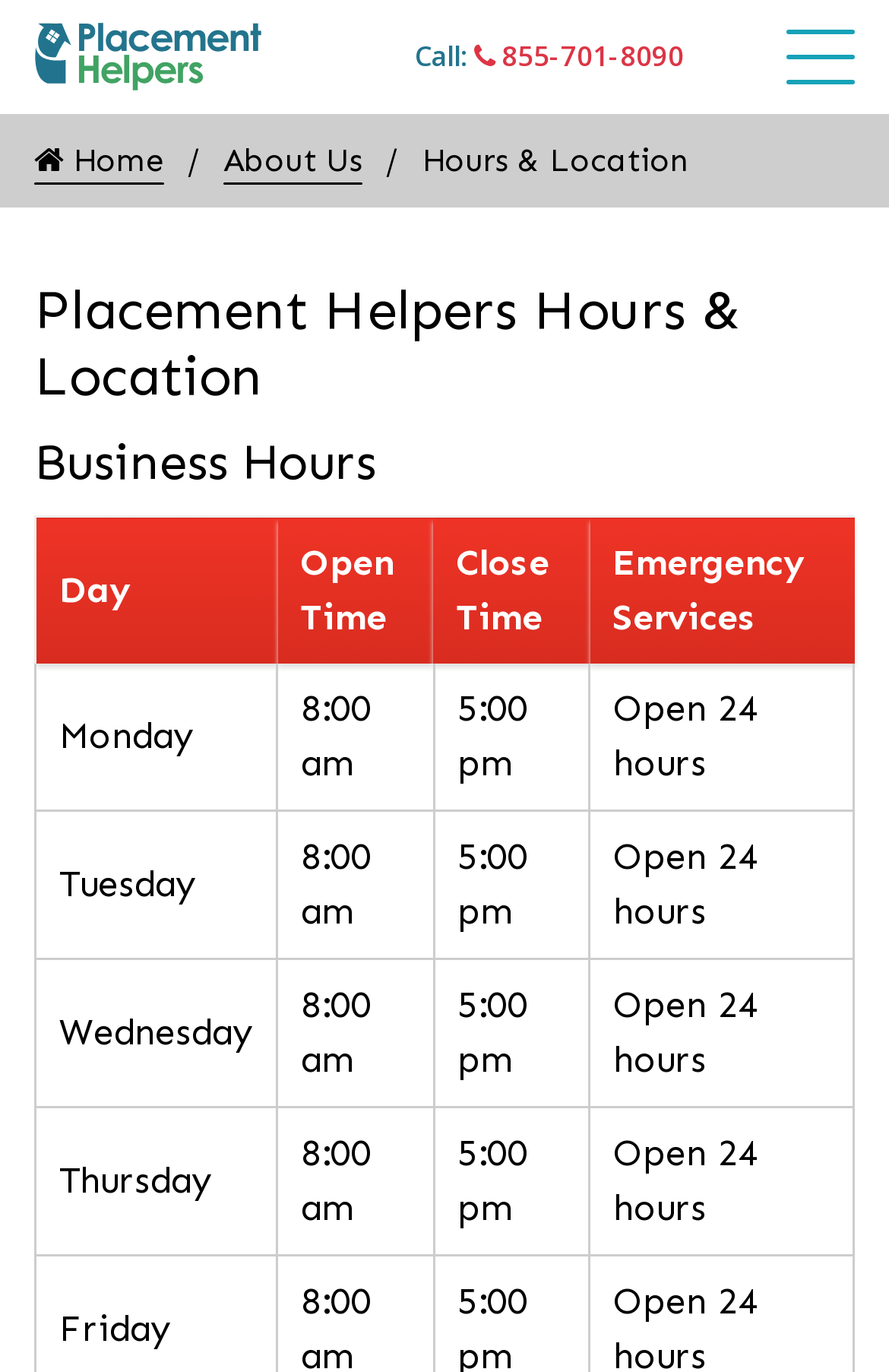Refer to the image and offer a detailed explanation in response to the question: What is the location of the Placement Helpers logo?

I found the location of the logo by looking at the bounding box coordinates of the image element with the description 'Placement Helpers Logo'. The coordinates [0.038, 0.017, 0.295, 0.066] indicate that the logo is located at the top left of the page.